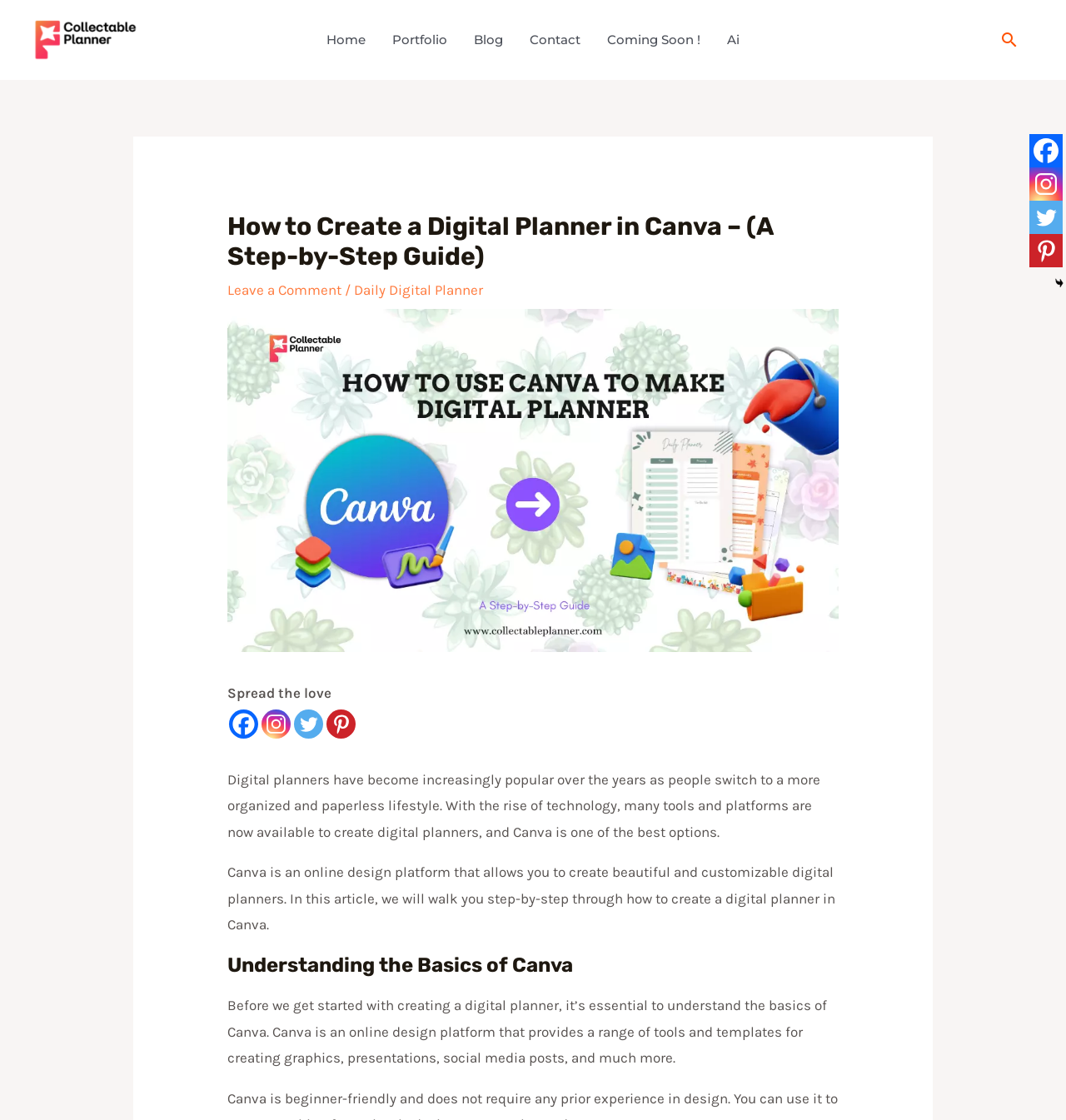What is the benefit of using digital planners?
Using the screenshot, give a one-word or short phrase answer.

Organized and paperless lifestyle